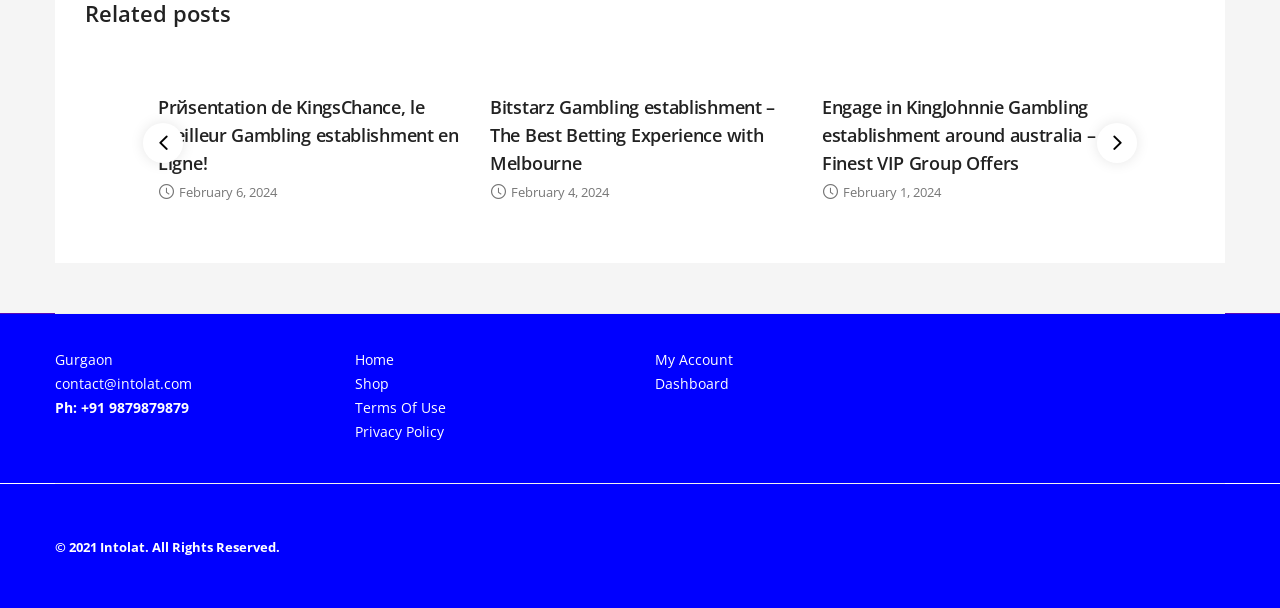What is the latest posted date of an article?
Look at the image and respond with a single word or a short phrase.

February 6, 2024